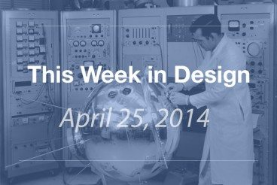What is the dominant color palette in the image?
Look at the image and provide a short answer using one word or a phrase.

Blue